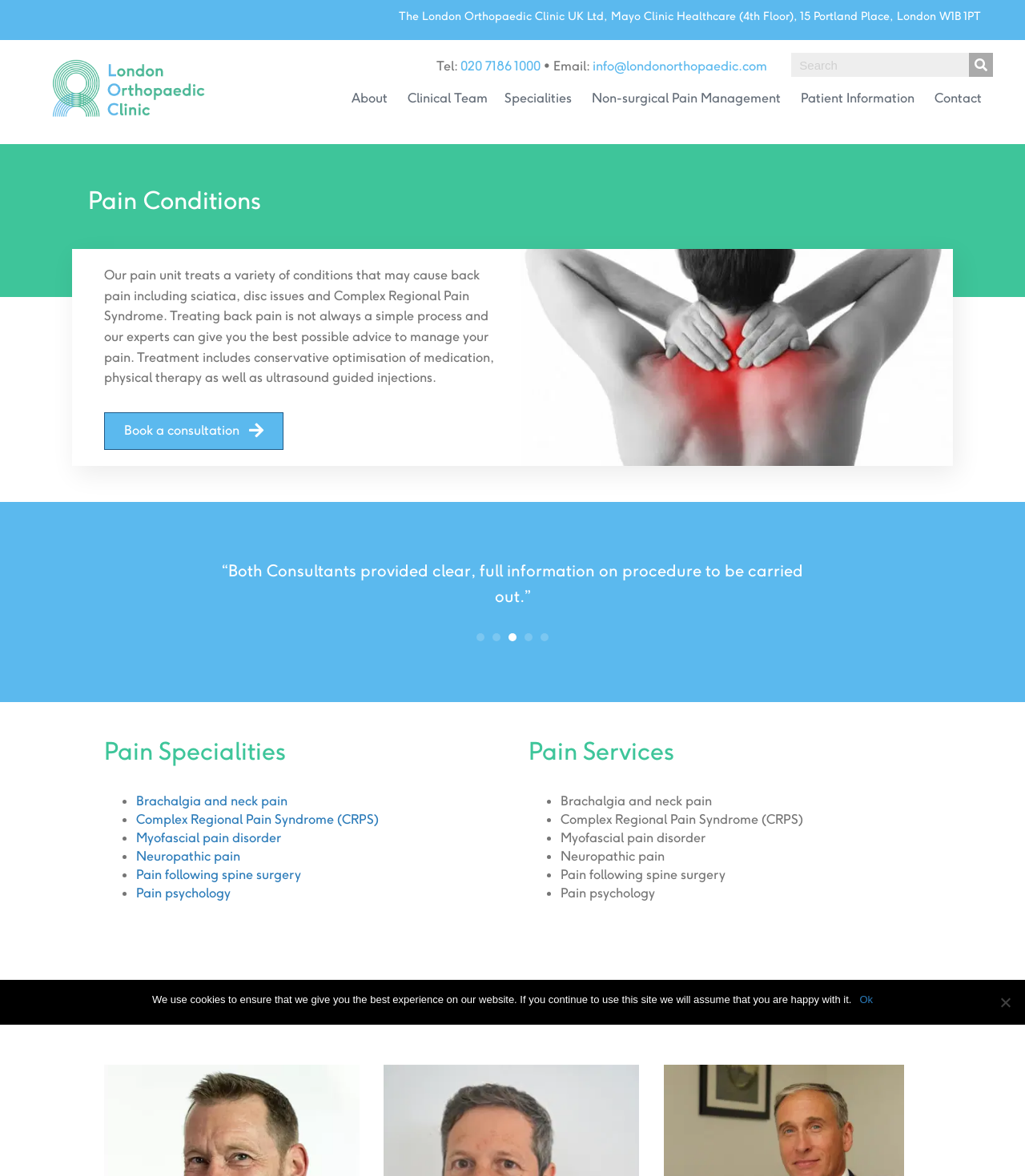Provide a one-word or short-phrase answer to the question:
What is the address of The London Orthopaedic Clinic?

15 Portland Place, London W1B 1PT